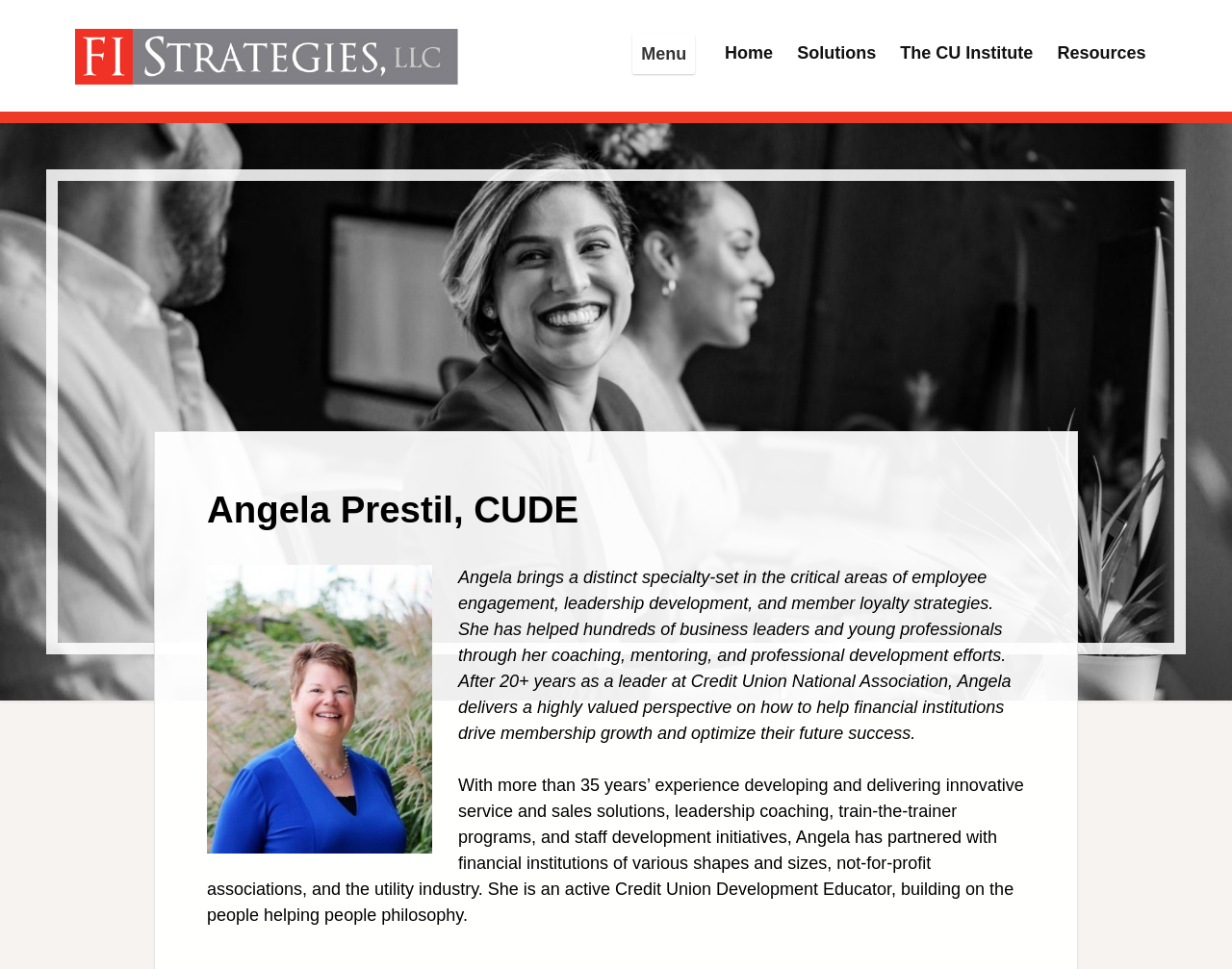What is Angela's role at Credit Union National Association?
Provide a one-word or short-phrase answer based on the image.

Leader